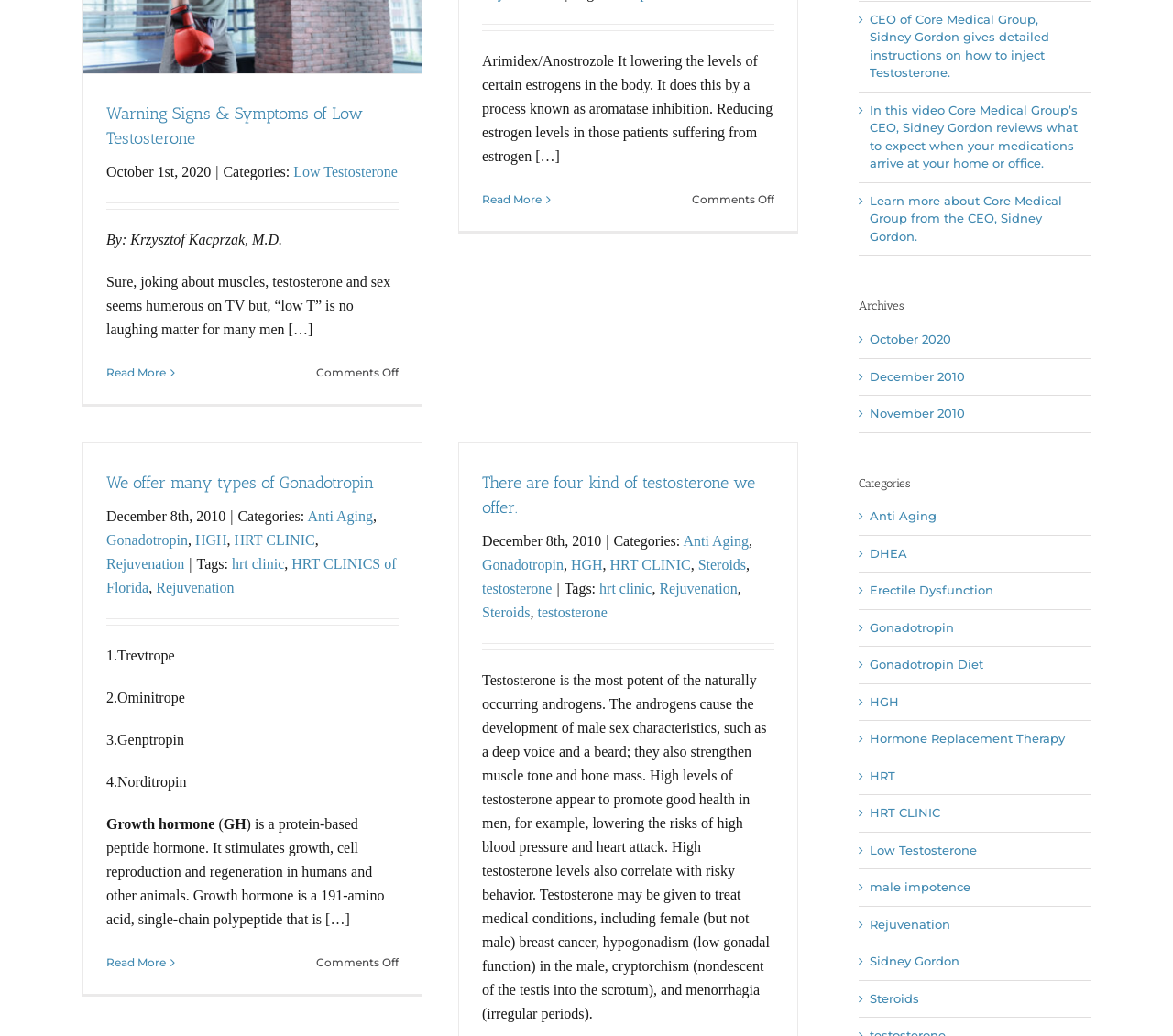Can you find the bounding box coordinates for the UI element given this description: "RPAR Risk Parity.pdf"? Provide the coordinates as four float numbers between 0 and 1: [left, top, right, bottom].

None